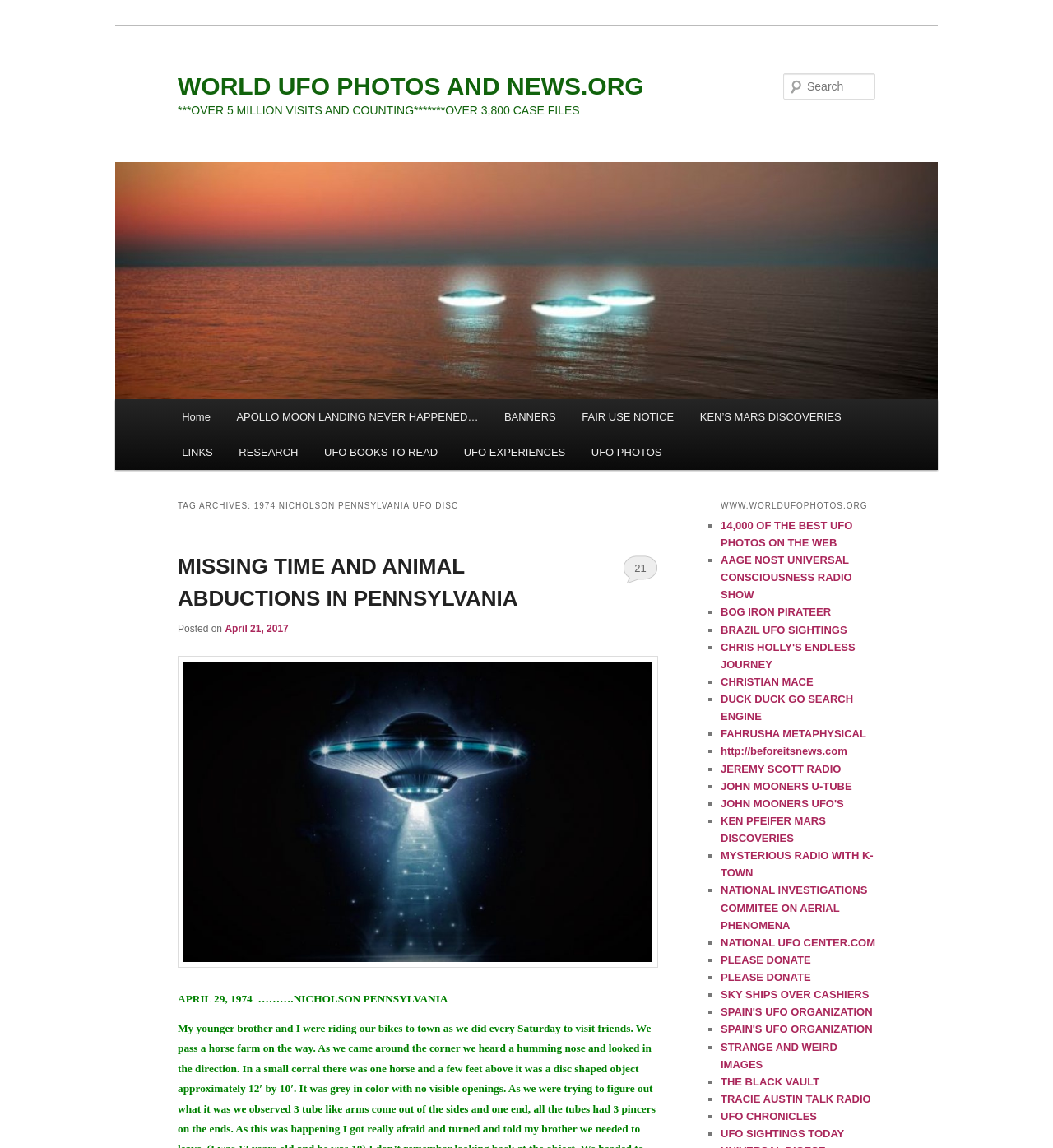Identify the bounding box coordinates of the element that should be clicked to fulfill this task: "Read about missing time and animal abductions in Pennsylvania". The coordinates should be provided as four float numbers between 0 and 1, i.e., [left, top, right, bottom].

[0.169, 0.482, 0.492, 0.532]